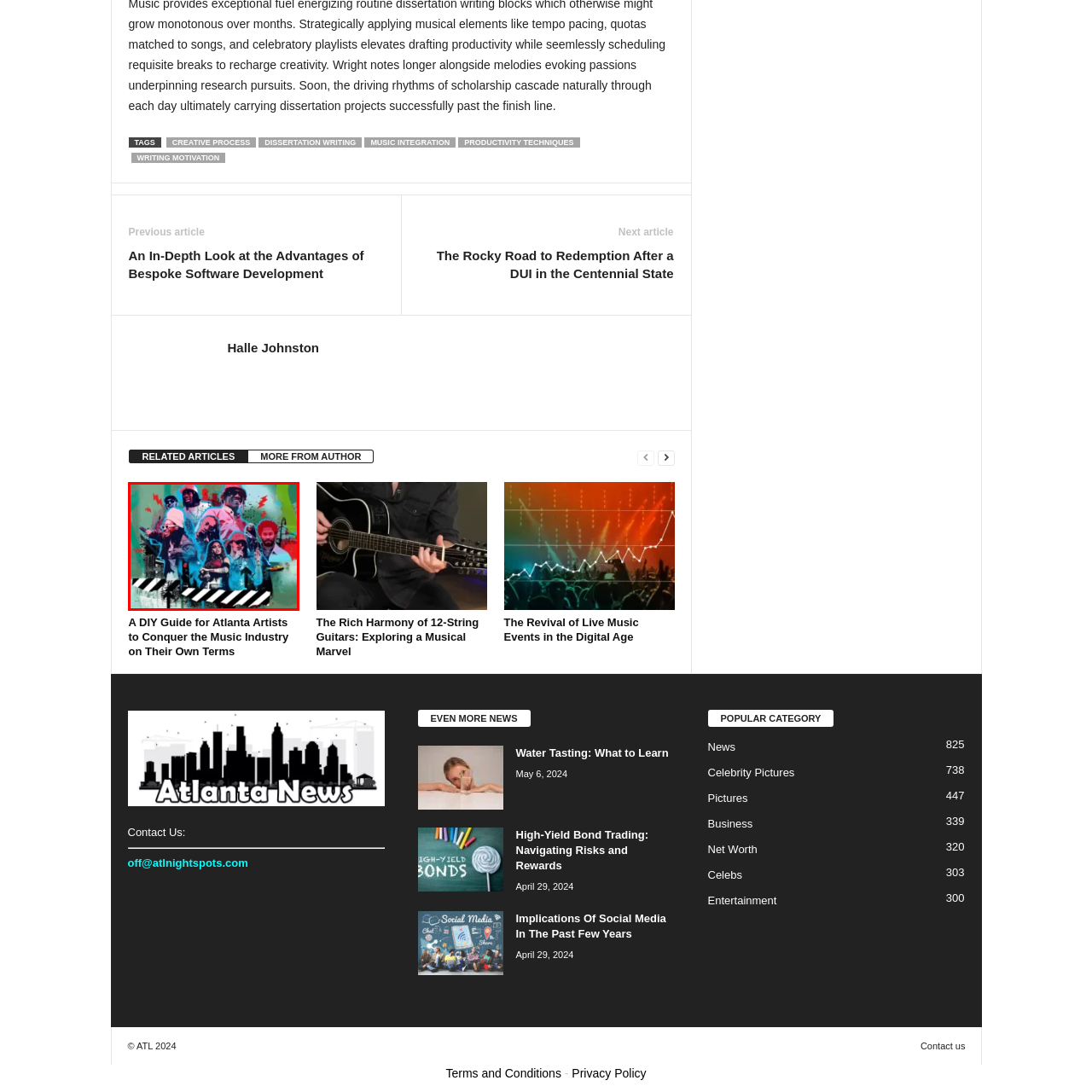What do the graphic elements in the image represent?
Examine the area marked by the red bounding box and respond with a one-word or short phrase answer.

lively atmosphere